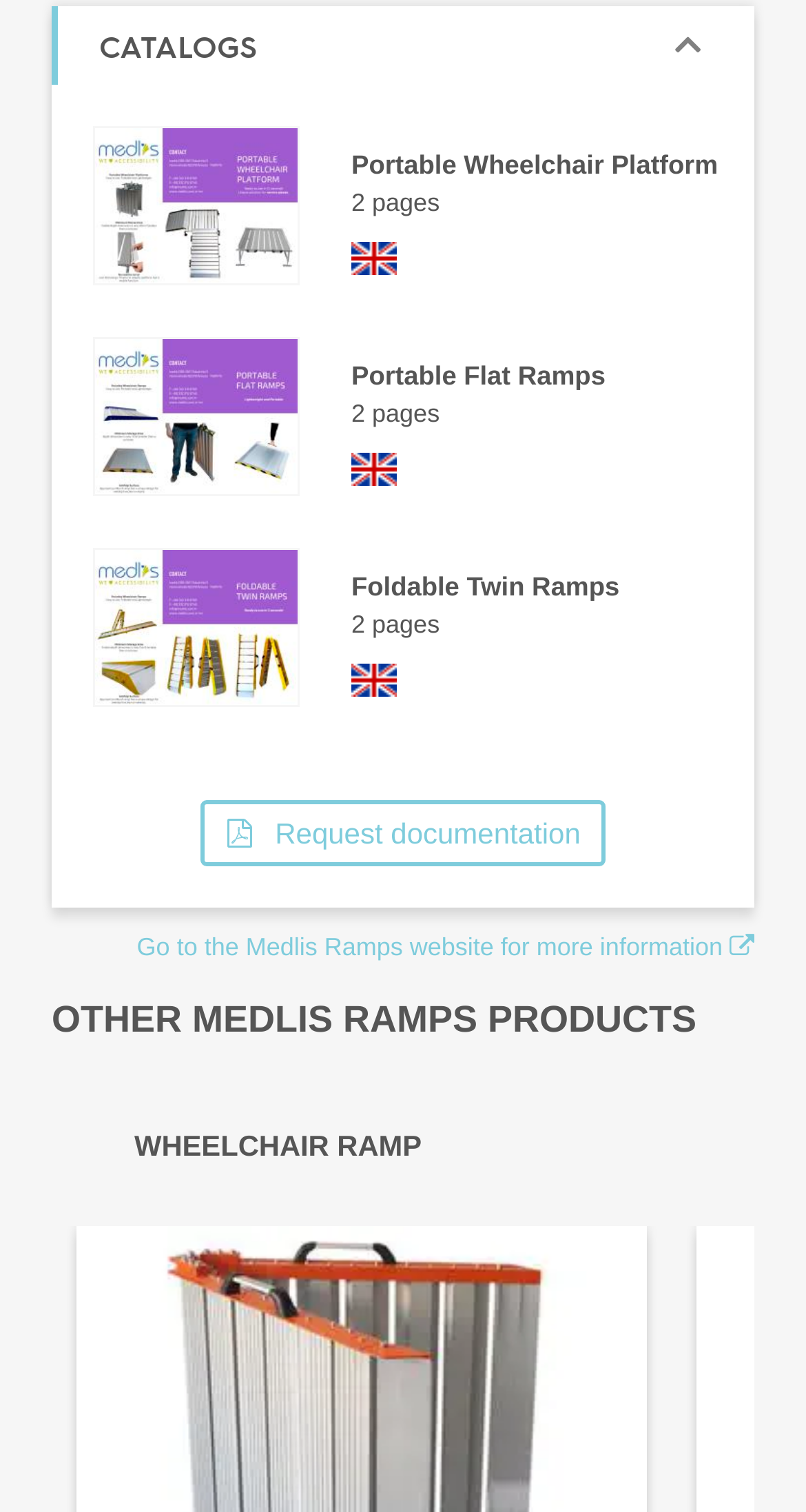Specify the bounding box coordinates of the element's region that should be clicked to achieve the following instruction: "View Portable Flat Ramps". The bounding box coordinates consist of four float numbers between 0 and 1, in the format [left, top, right, bottom].

[0.115, 0.223, 0.372, 0.329]